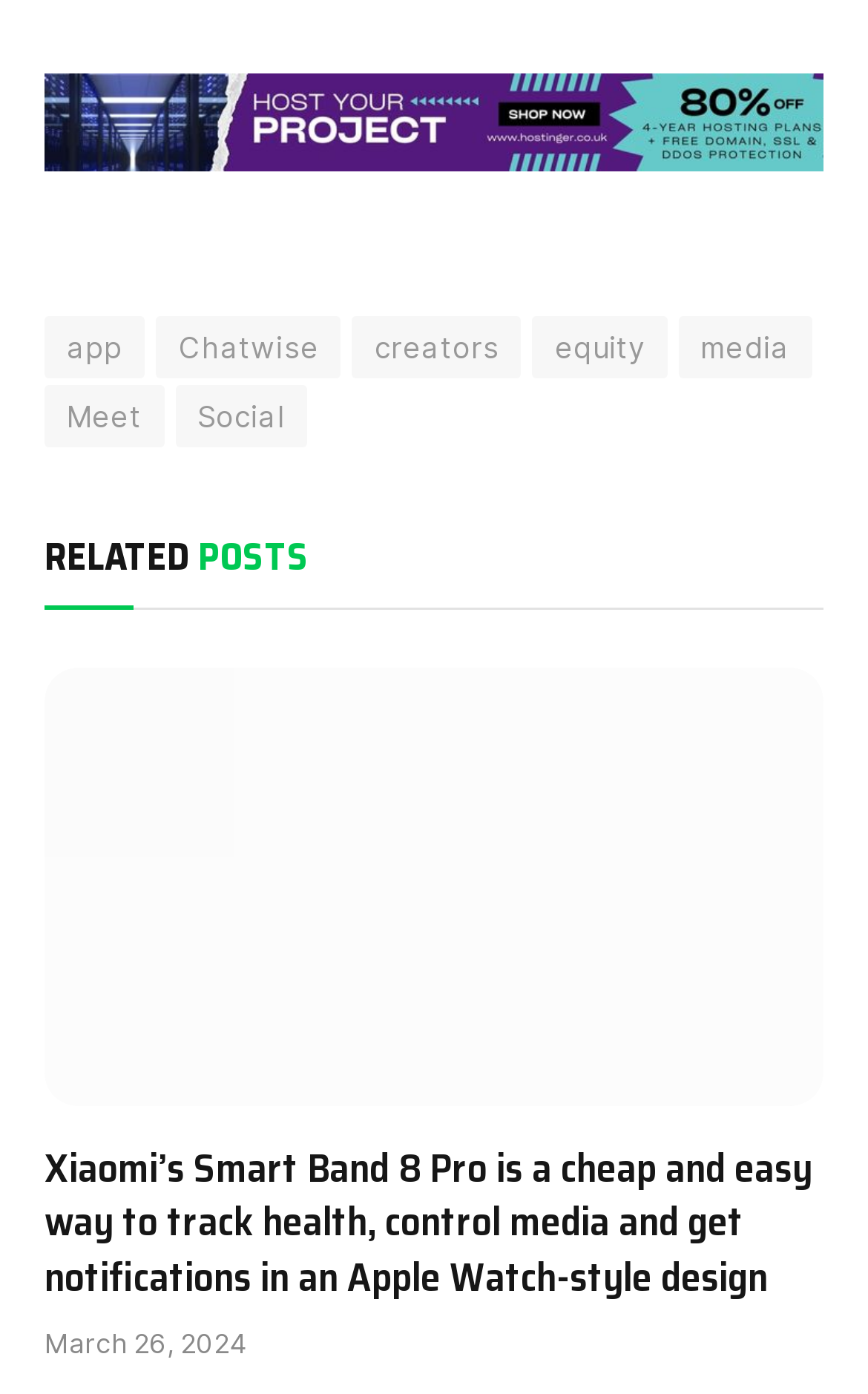Based on the element description, predict the bounding box coordinates (top-left x, top-left y, bottom-right x, bottom-right y) for the UI element in the screenshot: Social

[0.201, 0.275, 0.354, 0.32]